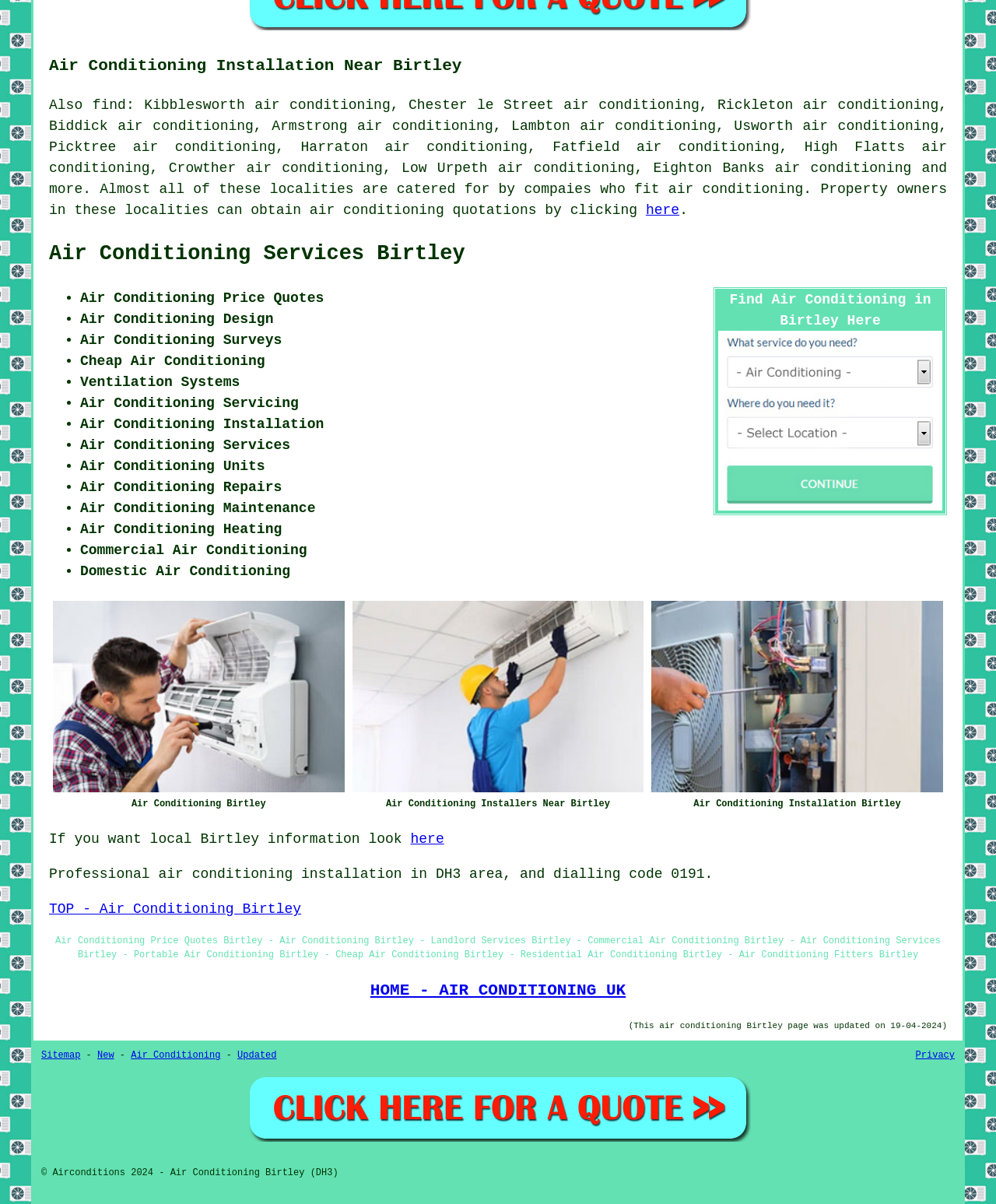Please provide a comprehensive response to the question based on the details in the image: Can I find air conditioning services near me in Birtley?

The webpage provides information about air conditioning services in Birtley, including a link to 'Air Conditioning Installers Near Me Birtley', which suggests that users can find air conditioning services near their location in Birtley.